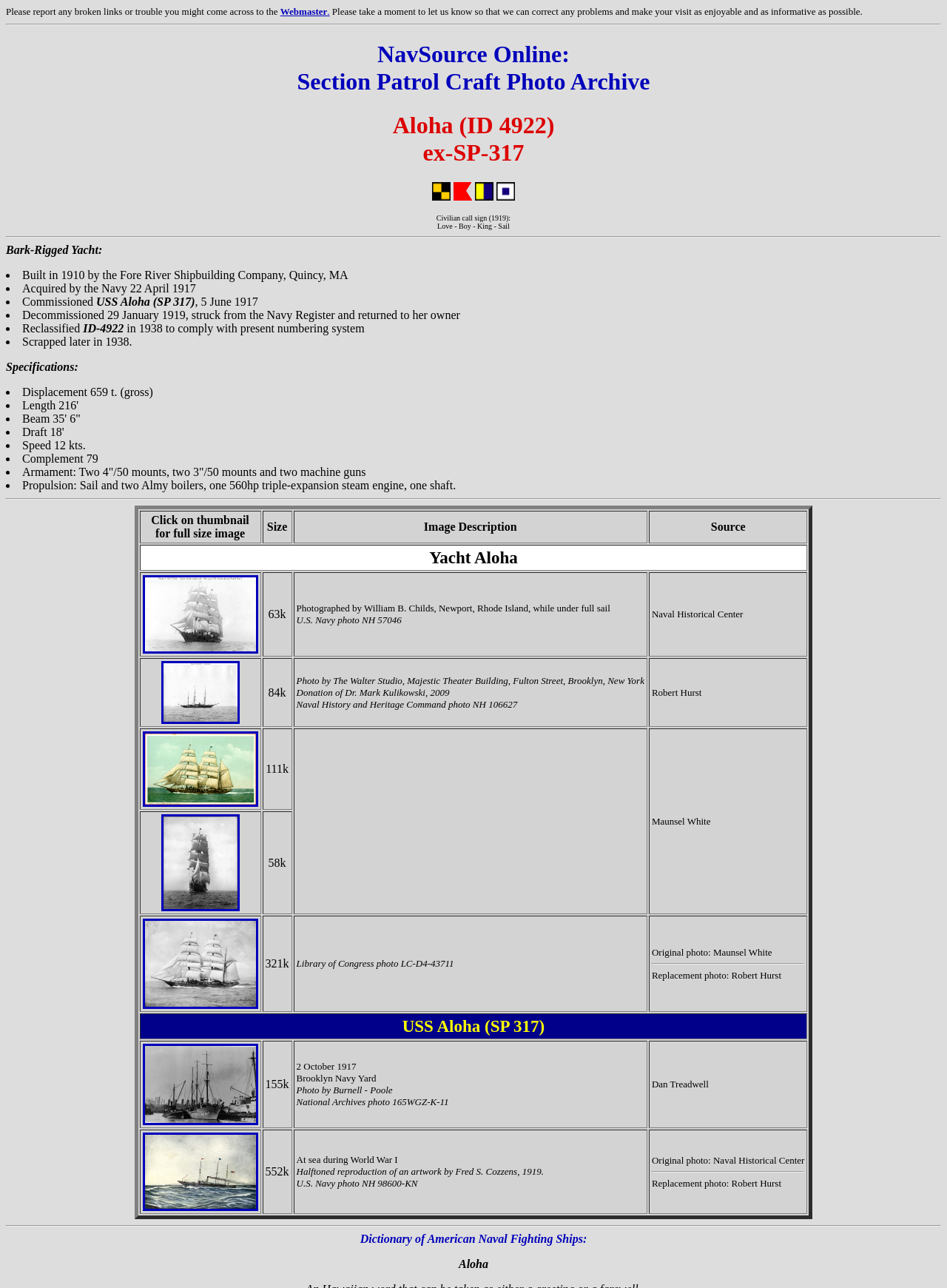Elaborate on the information and visuals displayed on the webpage.

This webpage is about the USS Aloha (SP 317), a section patrol craft. At the top, there is a request to report any broken links or trouble to the webmaster. Below this, there is a horizontal separator line. 

The main content of the webpage is divided into sections. The first section has a heading "NavSource Online: Section Patrol Craft Photo Archive" and a subheading "Aloha (ID 4922) ex-SP-317". Below this, there are four small images arranged horizontally. 

The next section provides information about the civilian call sign of the ship, which is "Love - Boy - King - Sail". This is followed by a horizontal separator line. 

The subsequent section describes the ship's characteristics, including its type, built year, acquired and commissioned dates, and decommissioned and scrapped dates. This information is presented in a list format with bullet points.

Below this, there is another section with the heading "Specifications:" which lists the ship's displacement, beam, speed, complement, armament, and propulsion. 

The final section is a table with four columns: "Click on thumbnail for full size image", "Size", "Image Description", and "Source". The table has four rows, each containing information about a different image of the USS Aloha. The images are linked and can be clicked to view in full size.